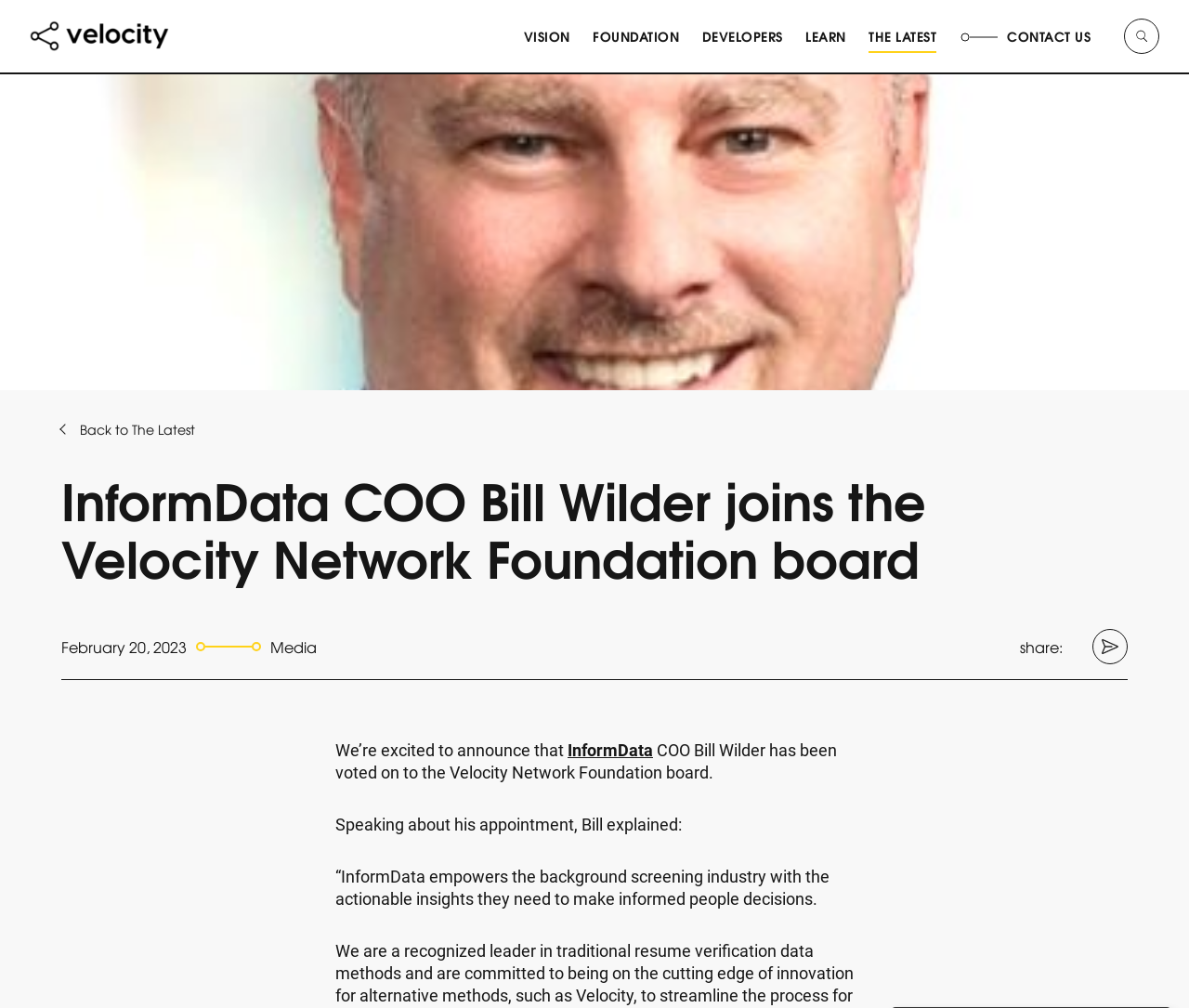Please identify the bounding box coordinates of the element's region that I should click in order to complete the following instruction: "Contact us". The bounding box coordinates consist of four float numbers between 0 and 1, i.e., [left, top, right, bottom].

[0.808, 0.018, 0.933, 0.053]